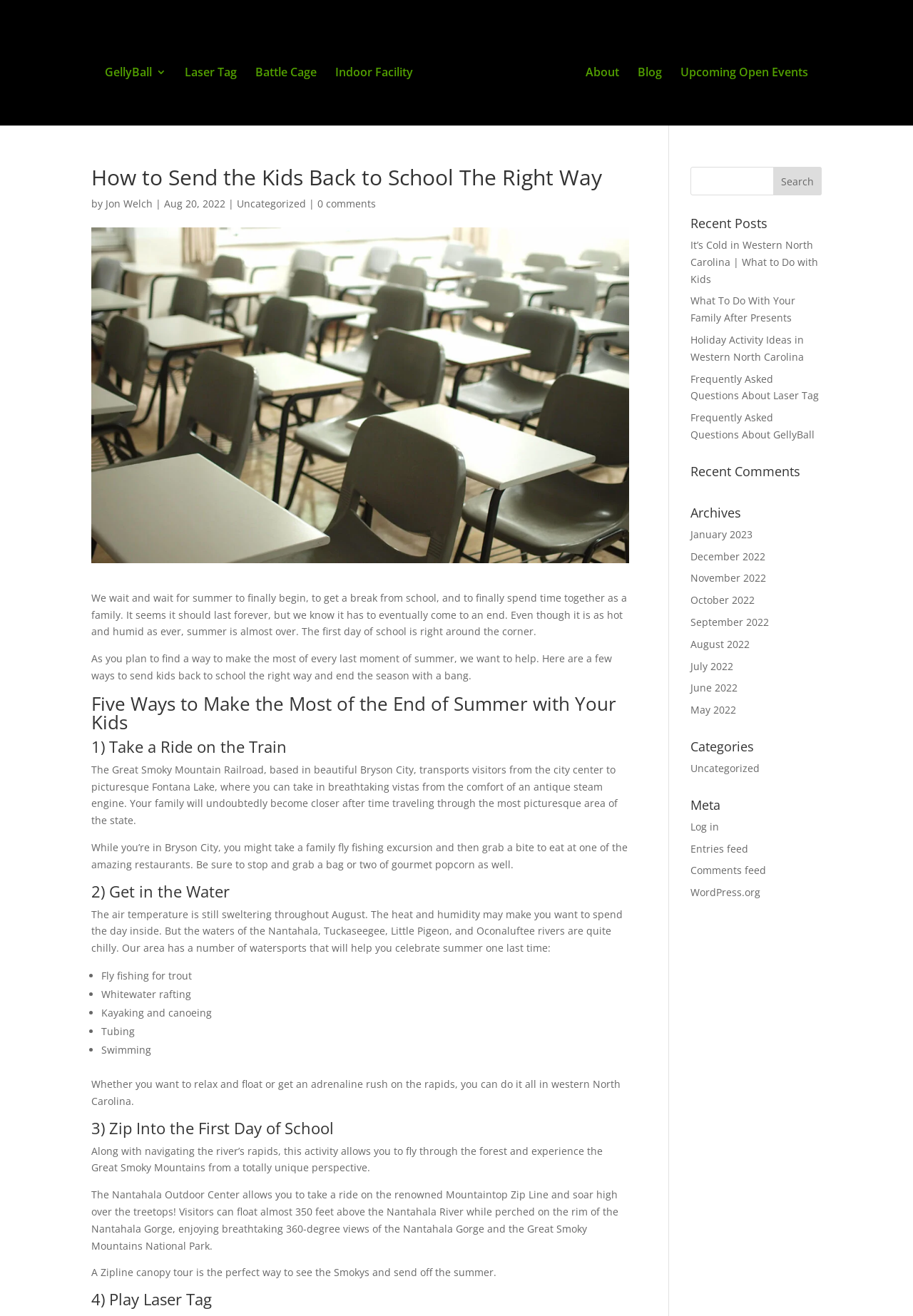Using the webpage screenshot and the element description Frequently Asked Questions About GellyBall, determine the bounding box coordinates. Specify the coordinates in the format (top-left x, top-left y, bottom-right x, bottom-right y) with values ranging from 0 to 1.

[0.756, 0.312, 0.892, 0.335]